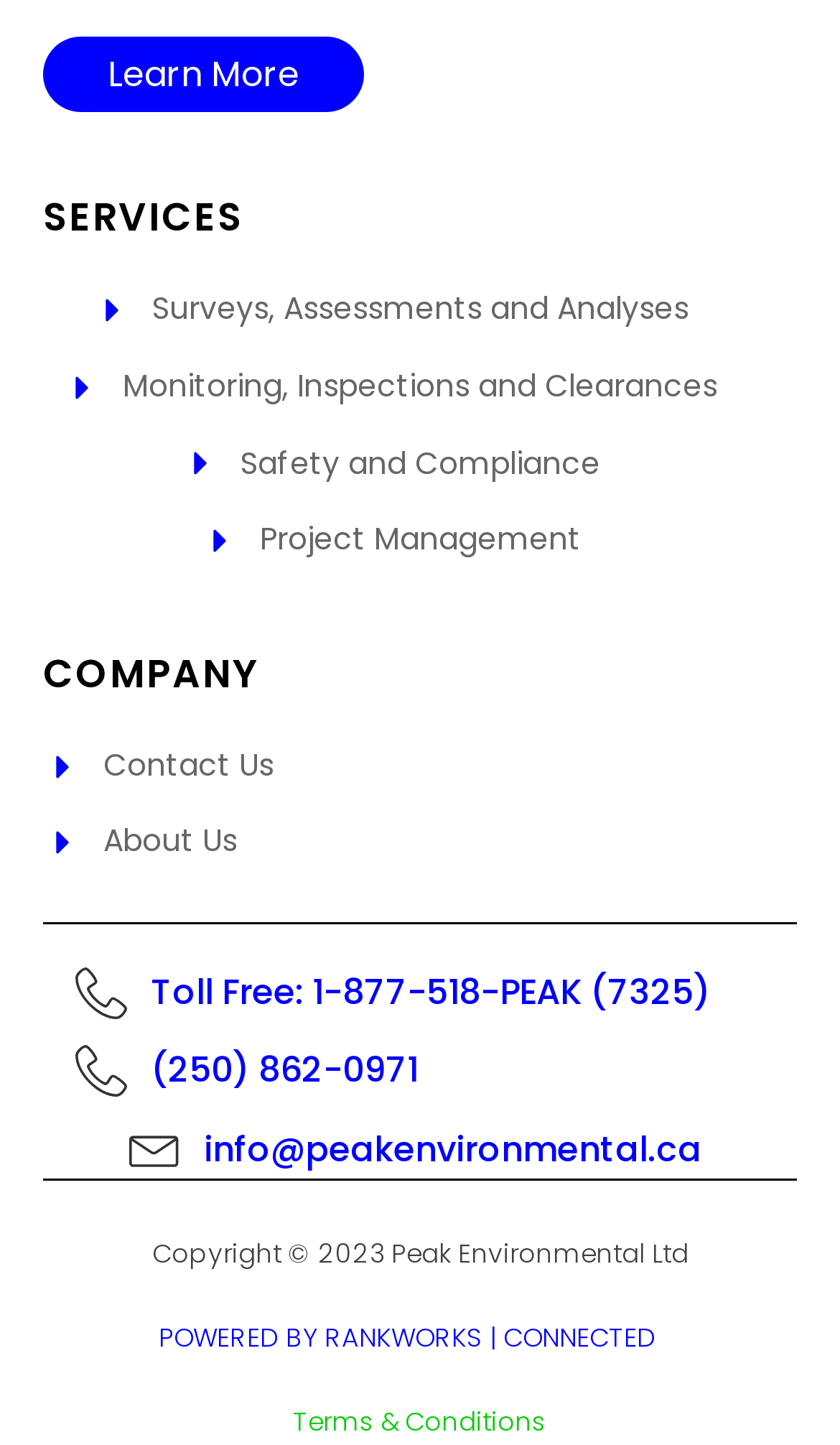Select the bounding box coordinates of the element I need to click to carry out the following instruction: "View Surveys, Assessments and Analyses".

[0.181, 0.2, 0.819, 0.23]